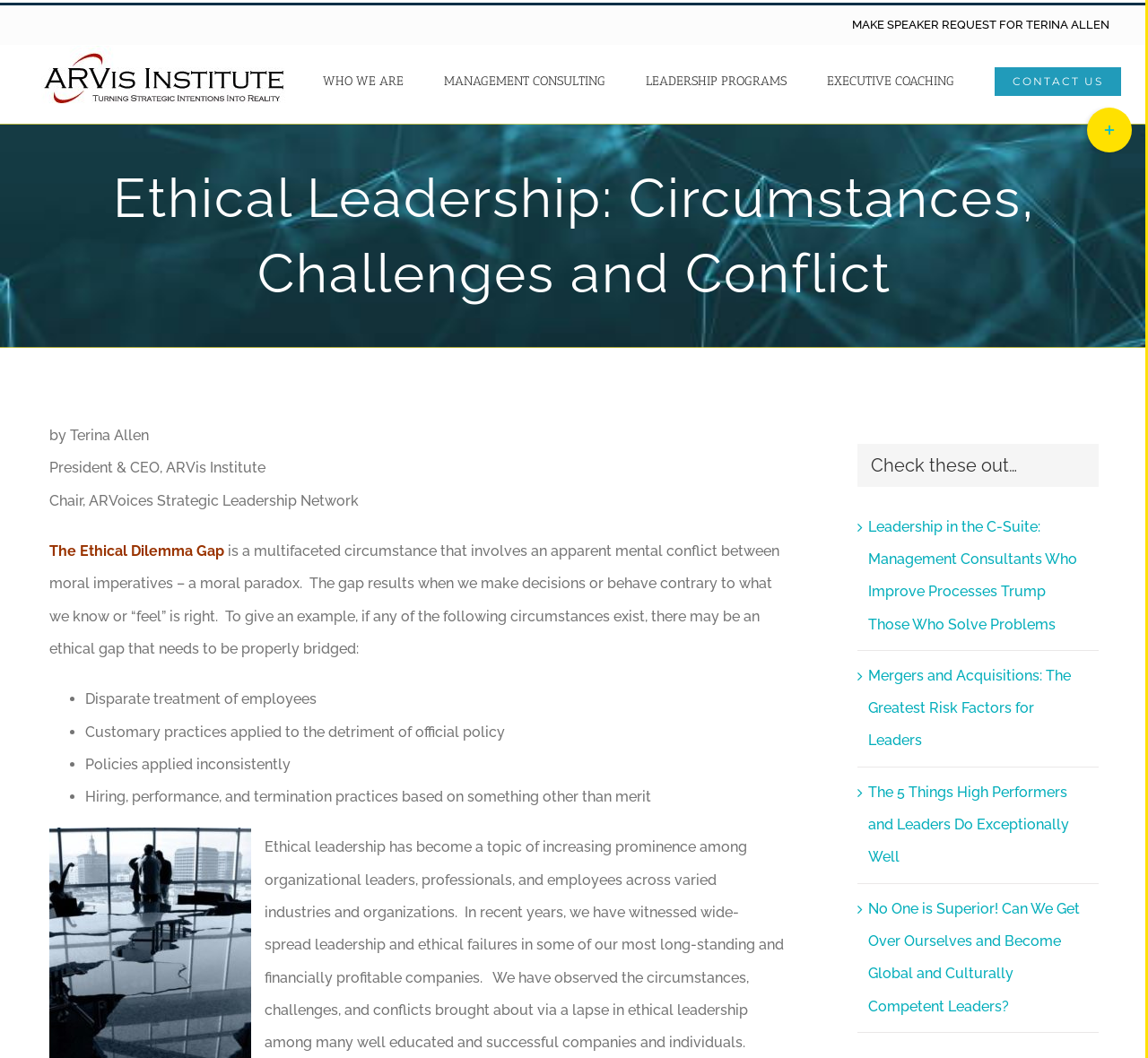Locate the bounding box coordinates of the clickable area to execute the instruction: "Read the article about Leadership in the C-Suite". Provide the coordinates as four float numbers between 0 and 1, represented as [left, top, right, bottom].

[0.756, 0.489, 0.938, 0.598]